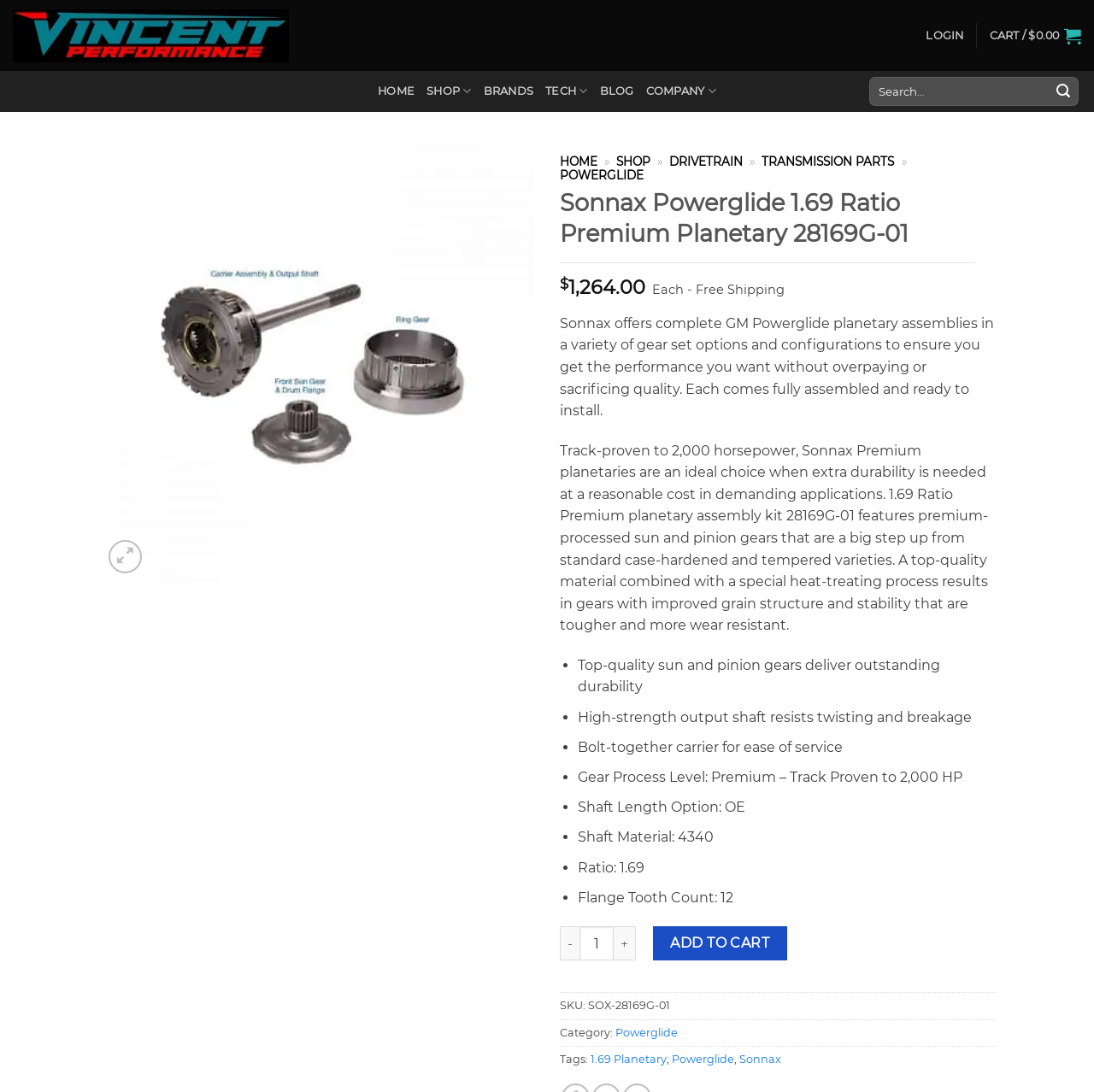Please locate the bounding box coordinates for the element that should be clicked to achieve the following instruction: "Search for products". Ensure the coordinates are given as four float numbers between 0 and 1, i.e., [left, top, right, bottom].

[0.795, 0.071, 0.988, 0.097]